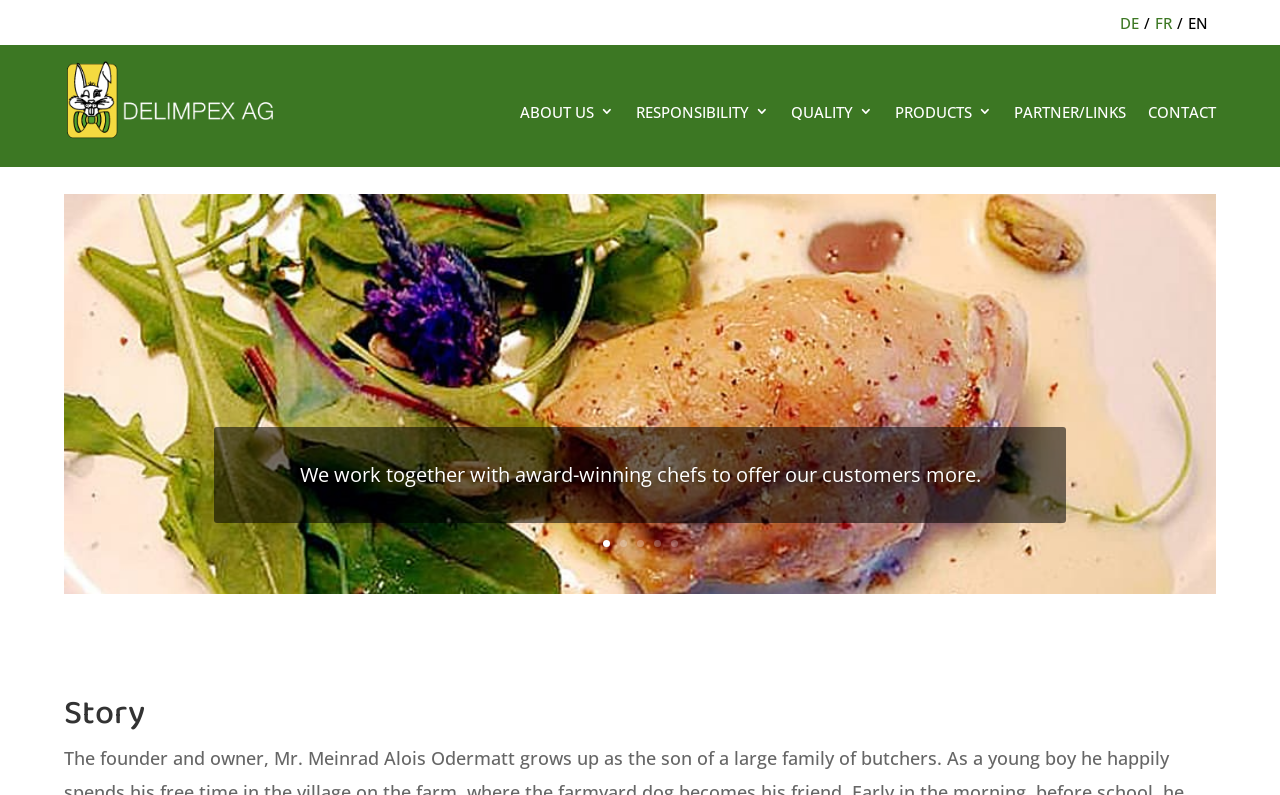Consider the image and give a detailed and elaborate answer to the question: 
How many main navigation links are there?

I counted the main navigation links on the webpage and found six links: ABOUT US, RESPONSIBILITY, QUALITY, PRODUCTS, PARTNER/LINKS, and CONTACT.